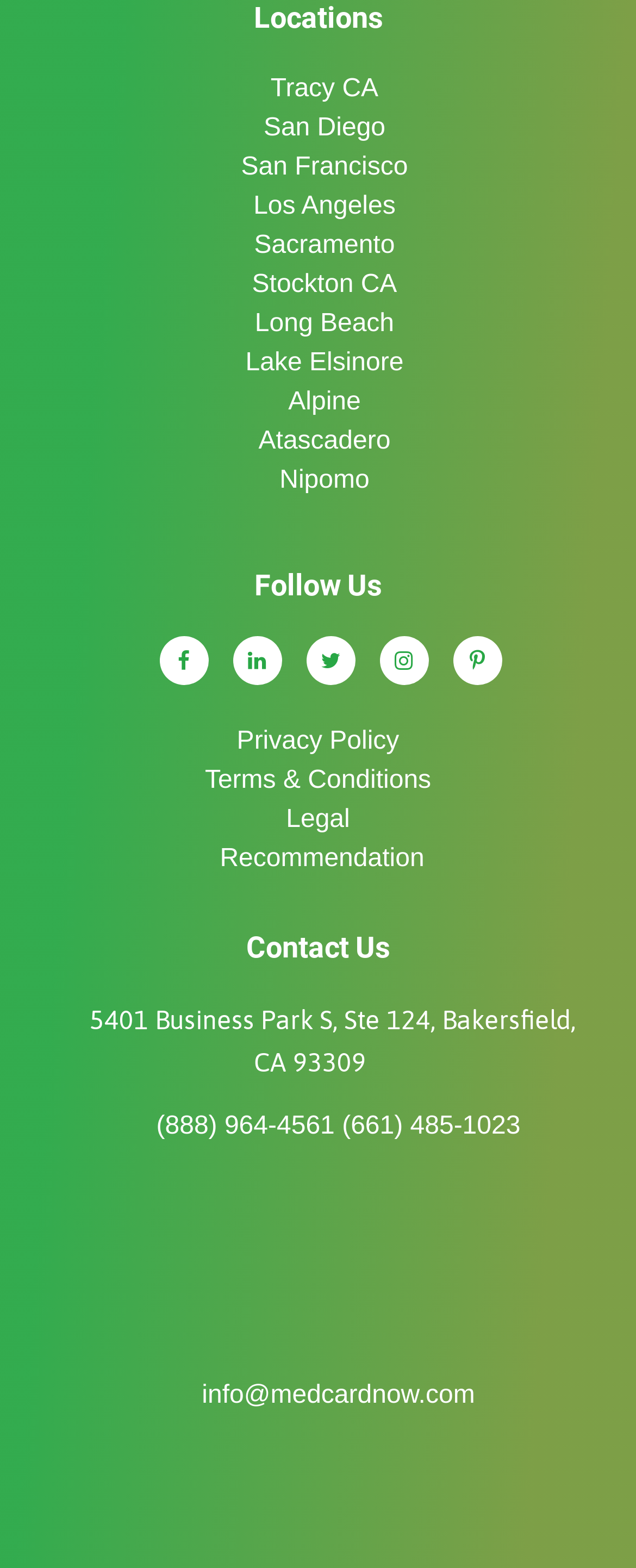Please specify the bounding box coordinates for the clickable region that will help you carry out the instruction: "Contact Us through phone".

[0.246, 0.707, 0.526, 0.732]